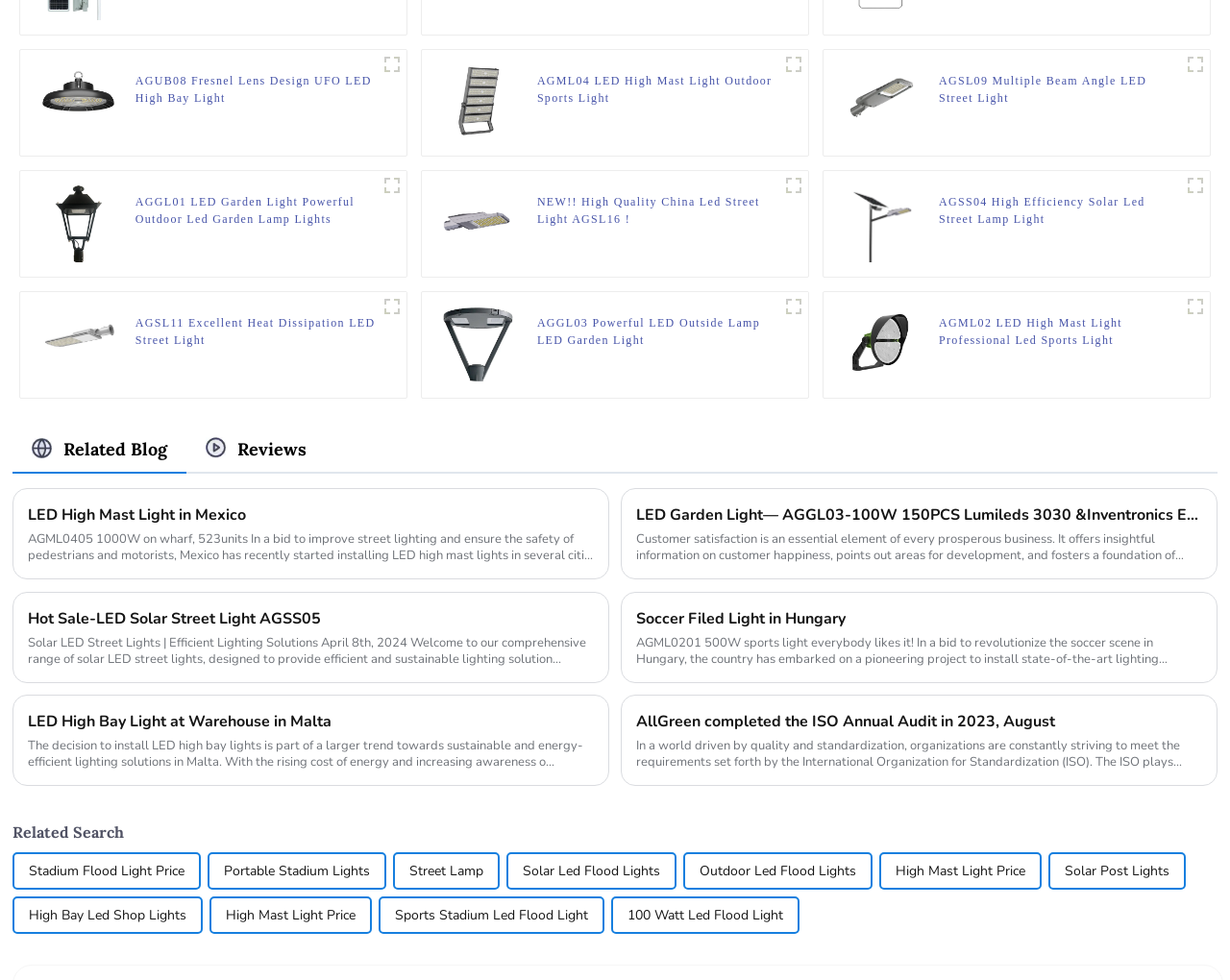Please find the bounding box coordinates of the element's region to be clicked to carry out this instruction: "Click the link 'Hot Sale-LED Solar Street Light AGSS05'".

[0.022, 0.619, 0.483, 0.643]